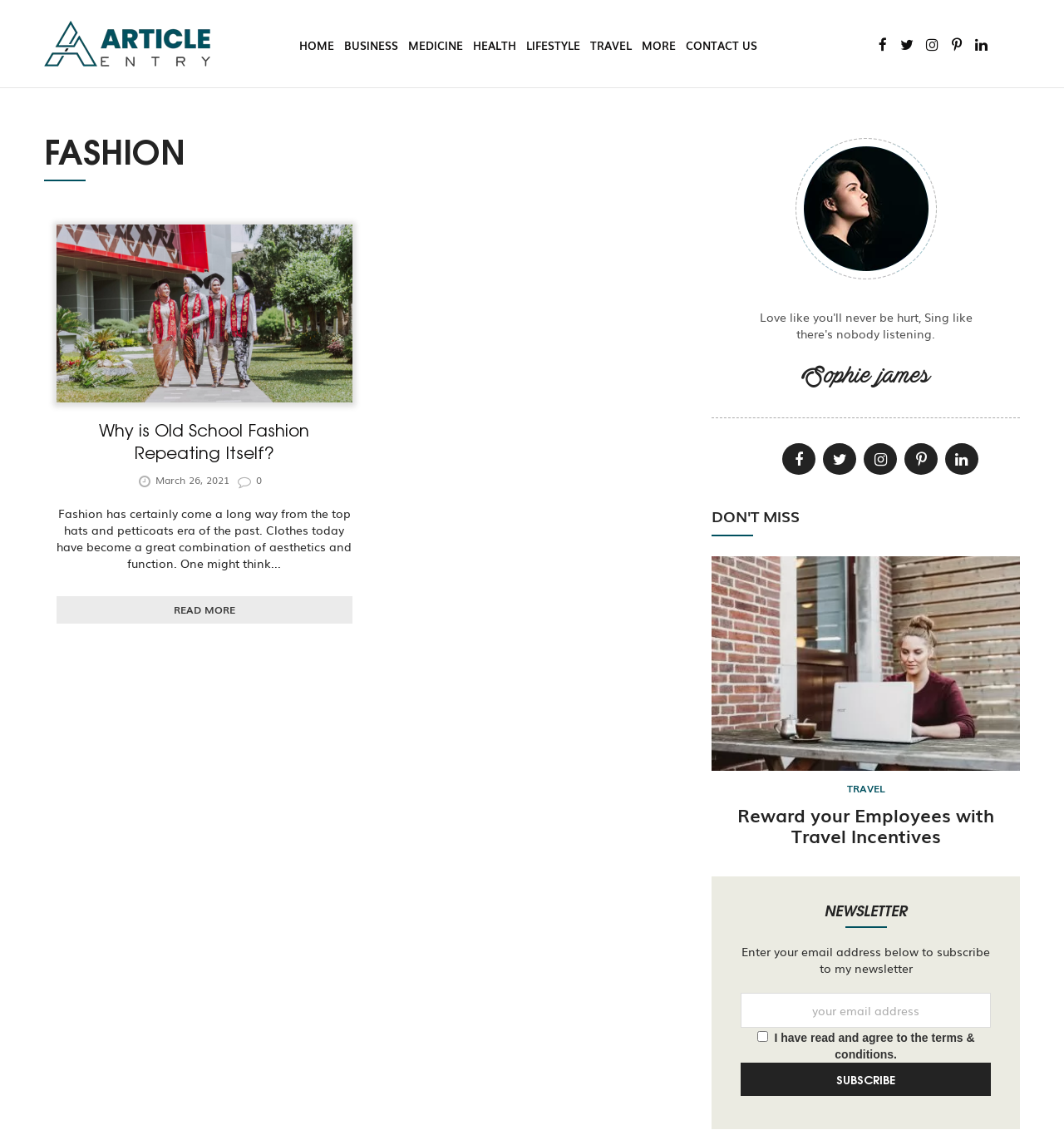Determine the bounding box coordinates for the area that needs to be clicked to fulfill this task: "Subscribe to the newsletter". The coordinates must be given as four float numbers between 0 and 1, i.e., [left, top, right, bottom].

[0.696, 0.936, 0.932, 0.966]